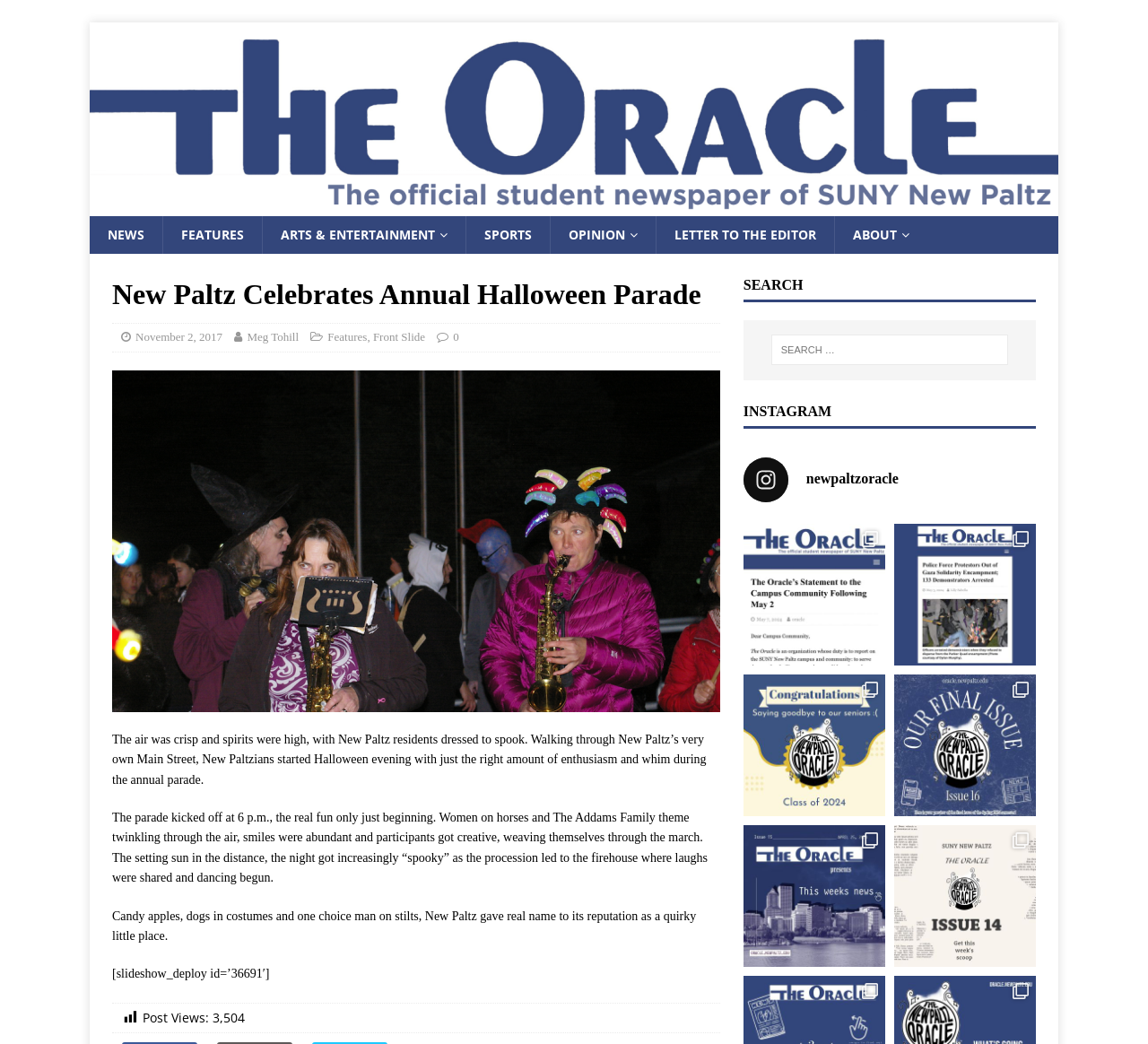Find and specify the bounding box coordinates that correspond to the clickable region for the instruction: "Click on the NEWS link".

[0.078, 0.207, 0.141, 0.243]